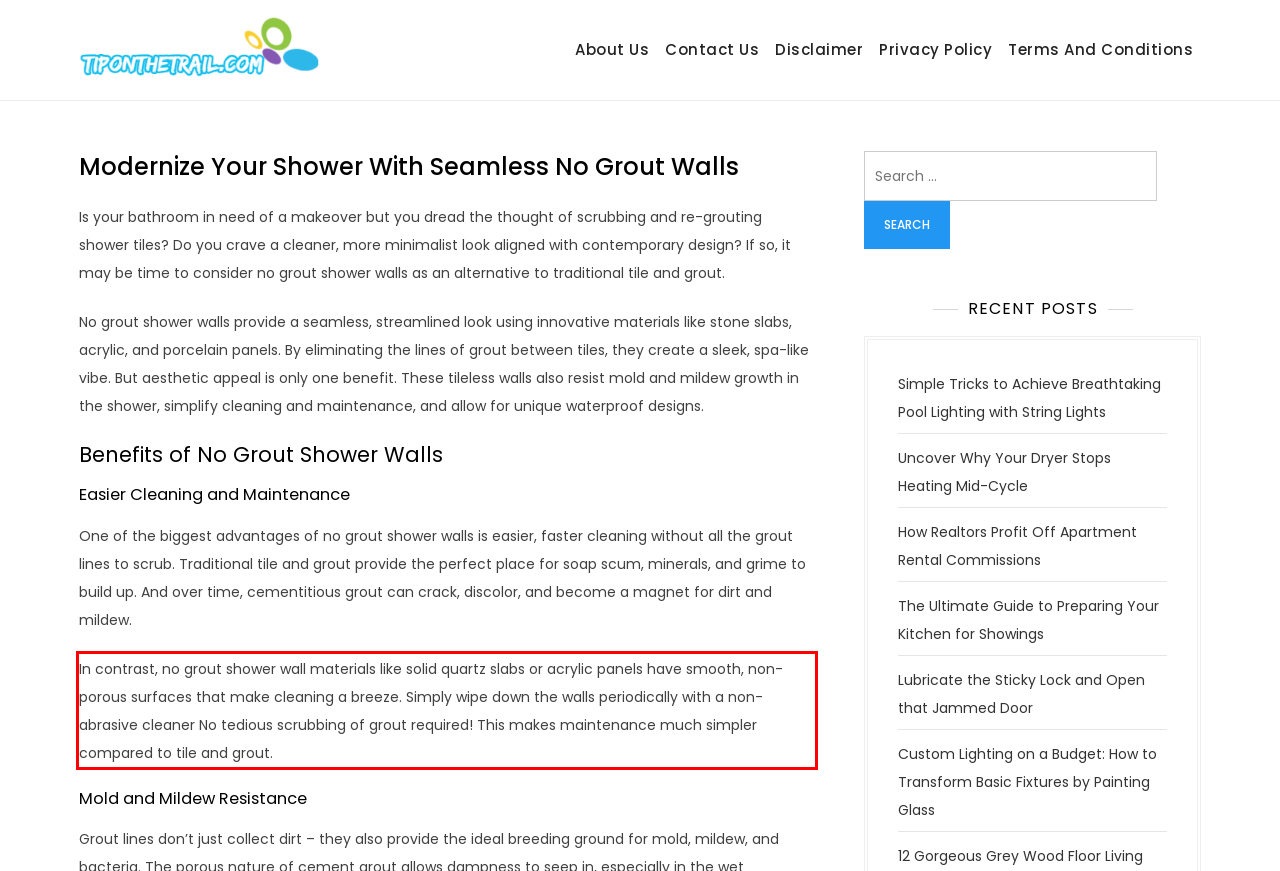You have a screenshot of a webpage, and there is a red bounding box around a UI element. Utilize OCR to extract the text within this red bounding box.

In contrast, no grout shower wall materials like solid quartz slabs or acrylic panels have smooth, non-porous surfaces that make cleaning a breeze. Simply wipe down the walls periodically with a non-abrasive cleaner No tedious scrubbing of grout required! This makes maintenance much simpler compared to tile and grout.